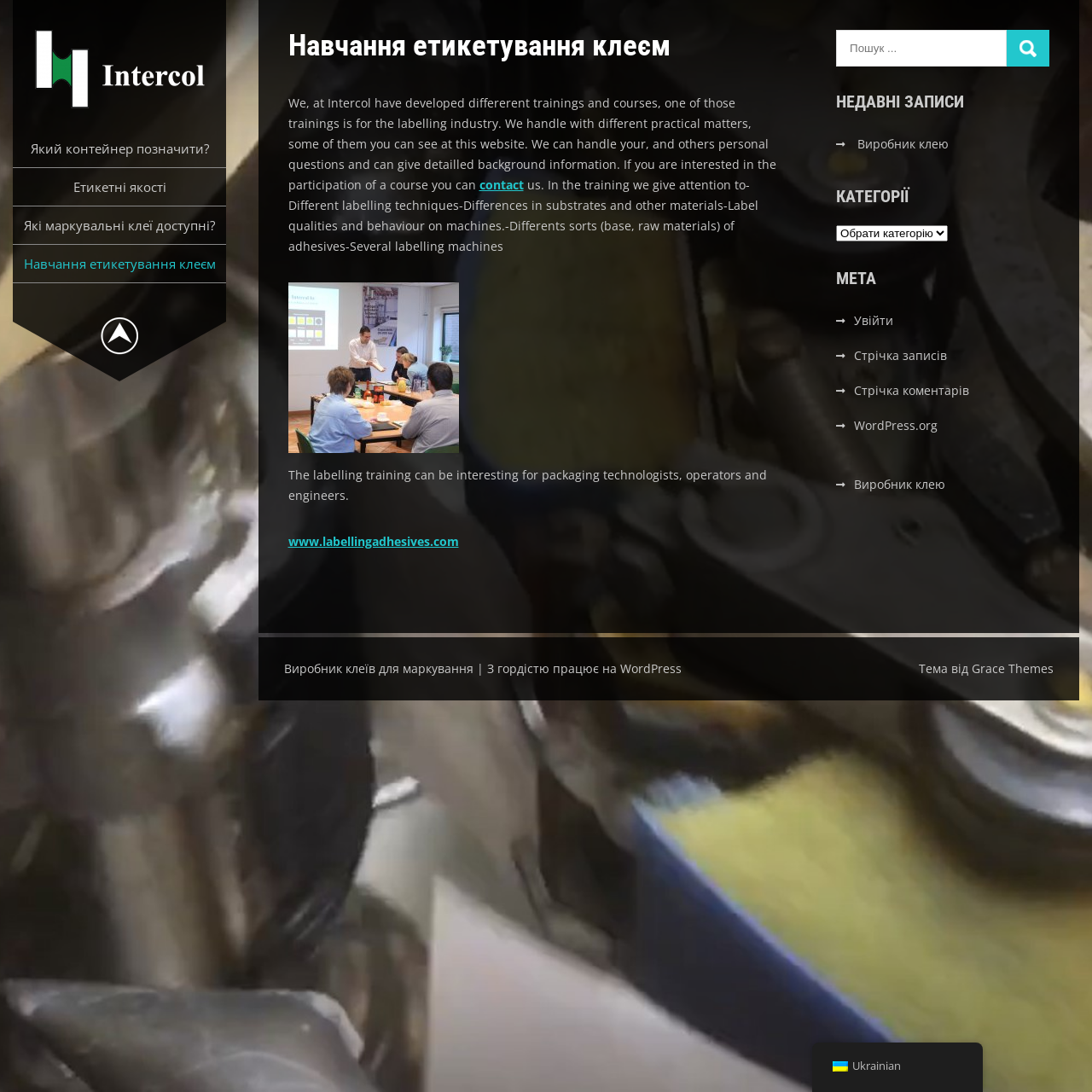Locate the bounding box coordinates of the area that needs to be clicked to fulfill the following instruction: "Click the LOG IN link". The coordinates should be in the format of four float numbers between 0 and 1, namely [left, top, right, bottom].

None